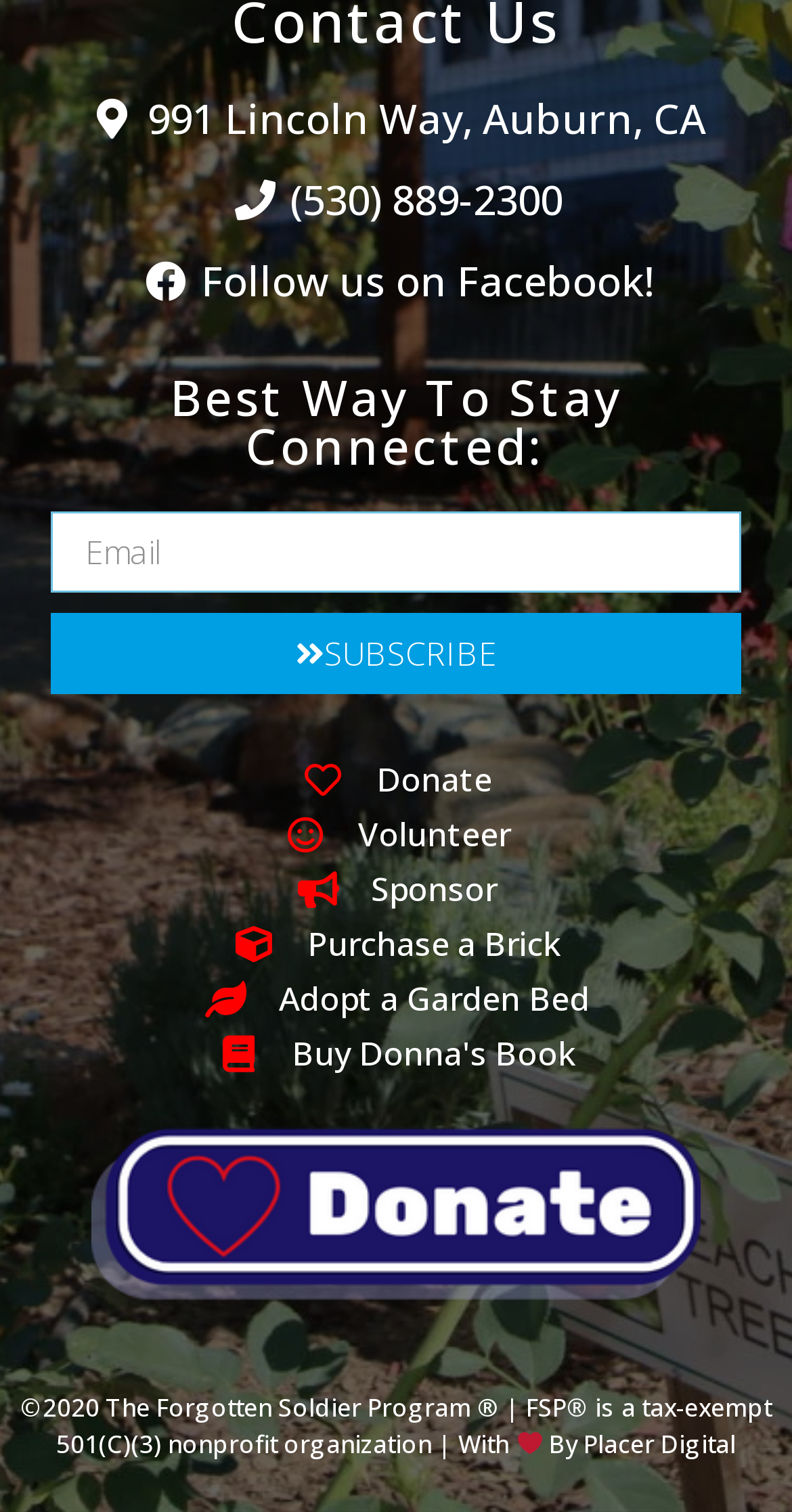What is the purpose of the textbox?
Provide a detailed answer to the question, using the image to inform your response.

I found the purpose of the textbox by looking at the textbox element with the OCR text 'Email' and the required attribute set to True, indicating that it is likely an email subscription form.